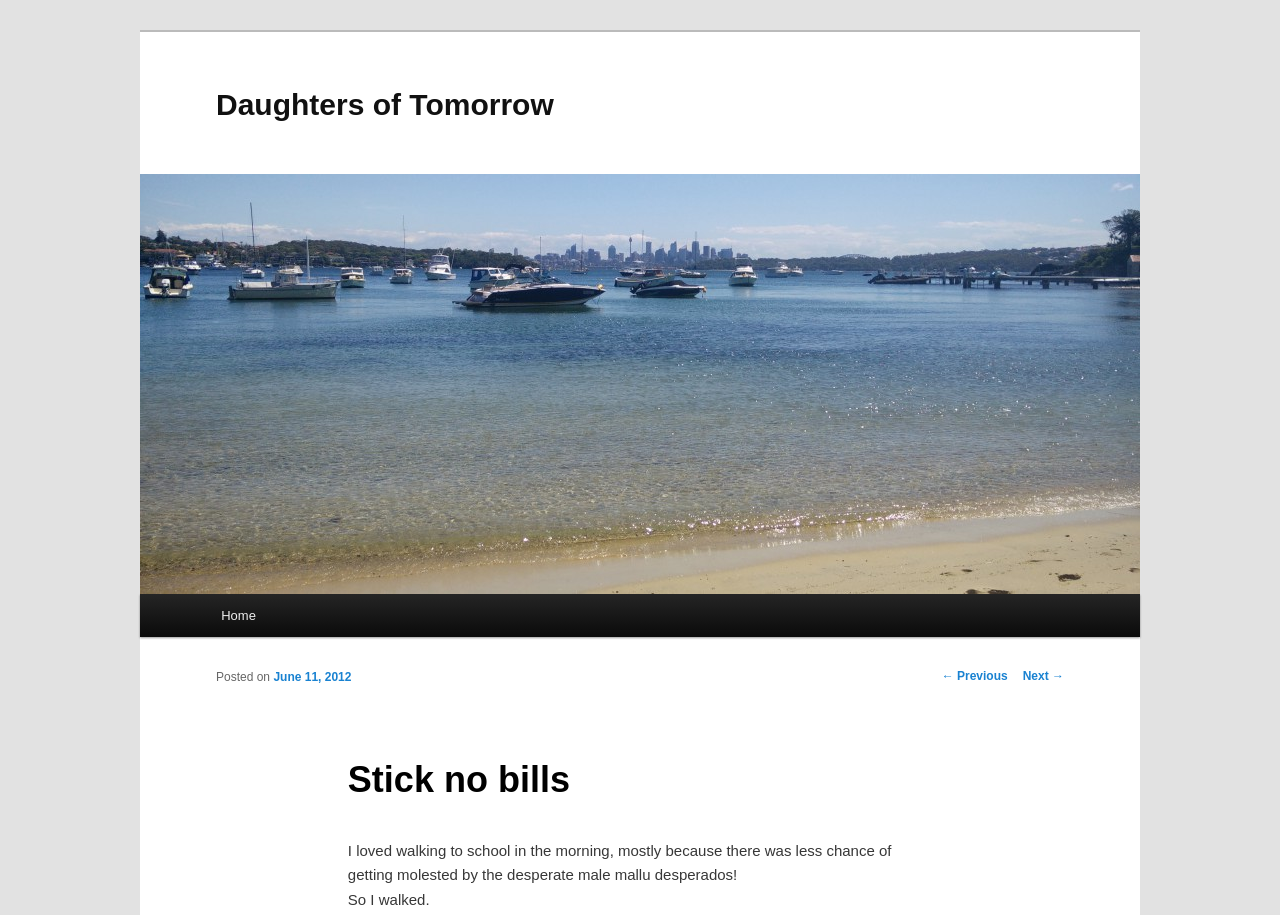Please analyze the image and provide a thorough answer to the question:
What is the purpose of the 'Skip to primary content' link?

The purpose of the 'Skip to primary content' link can be inferred by its name, which suggests that it allows the user to skip over the navigation menu and go directly to the main content of the webpage.